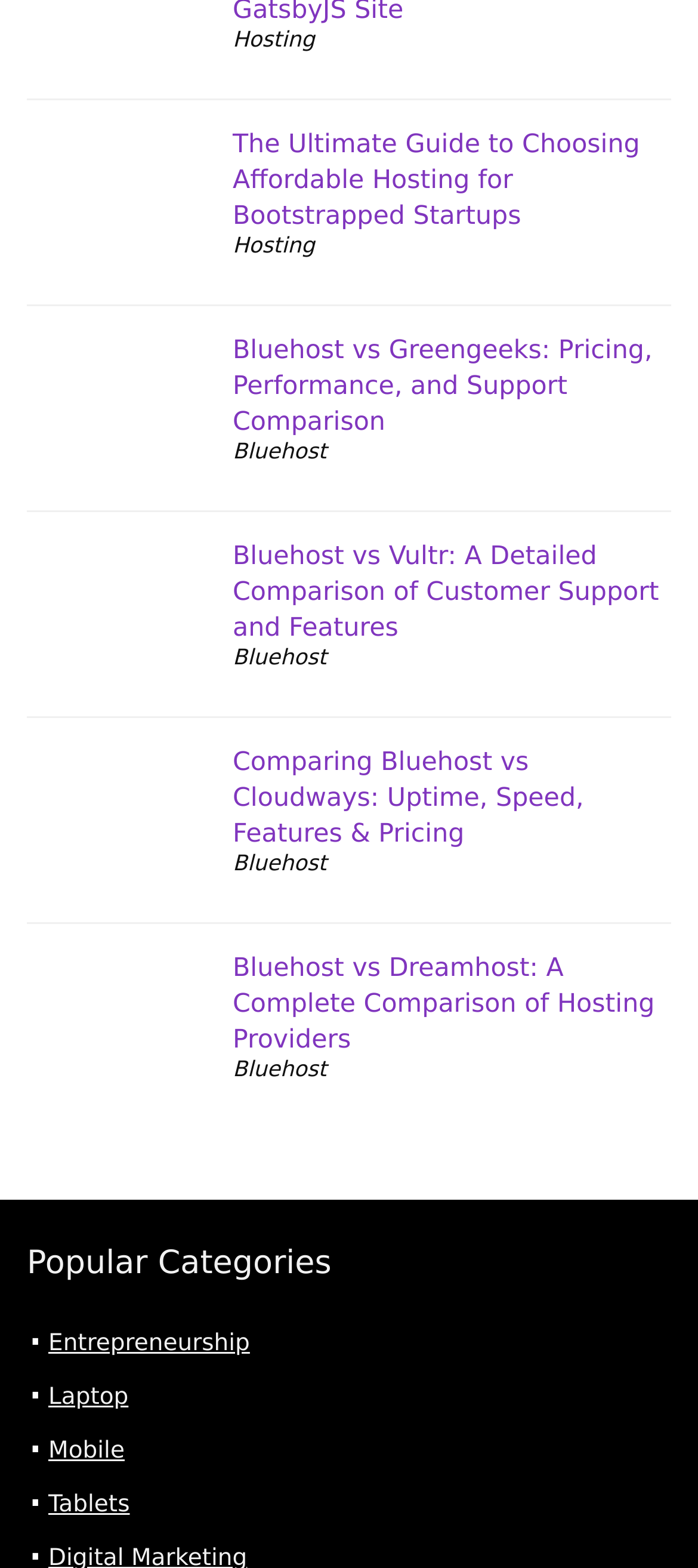Identify the bounding box coordinates of the element to click to follow this instruction: 'Explore the 'Entrepreneurship' category'. Ensure the coordinates are four float values between 0 and 1, provided as [left, top, right, bottom].

[0.069, 0.848, 0.358, 0.865]